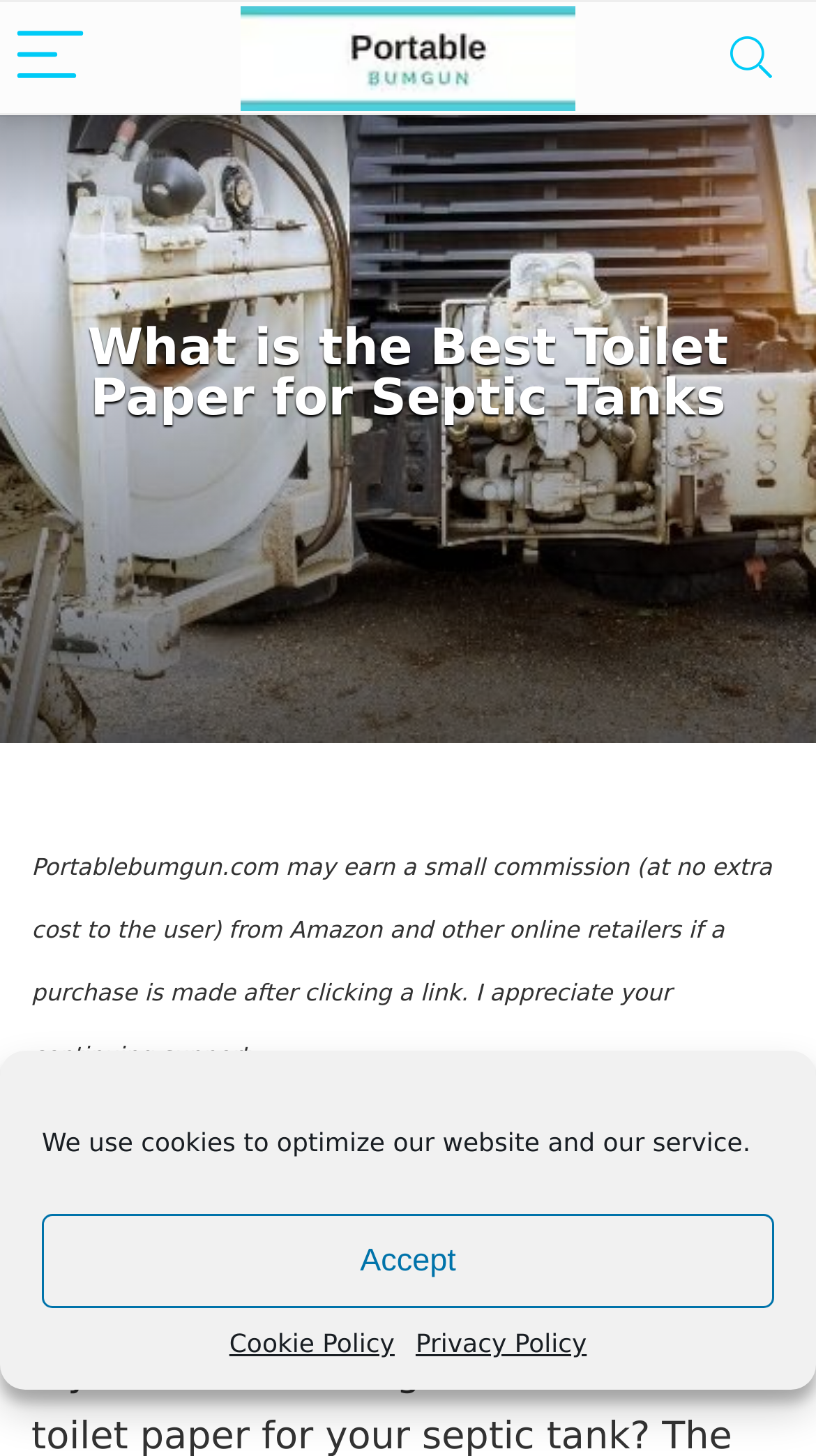Find the bounding box coordinates corresponding to the UI element with the description: "Cookie Policy". The coordinates should be formatted as [left, top, right, bottom], with values as floats between 0 and 1.

[0.281, 0.913, 0.484, 0.933]